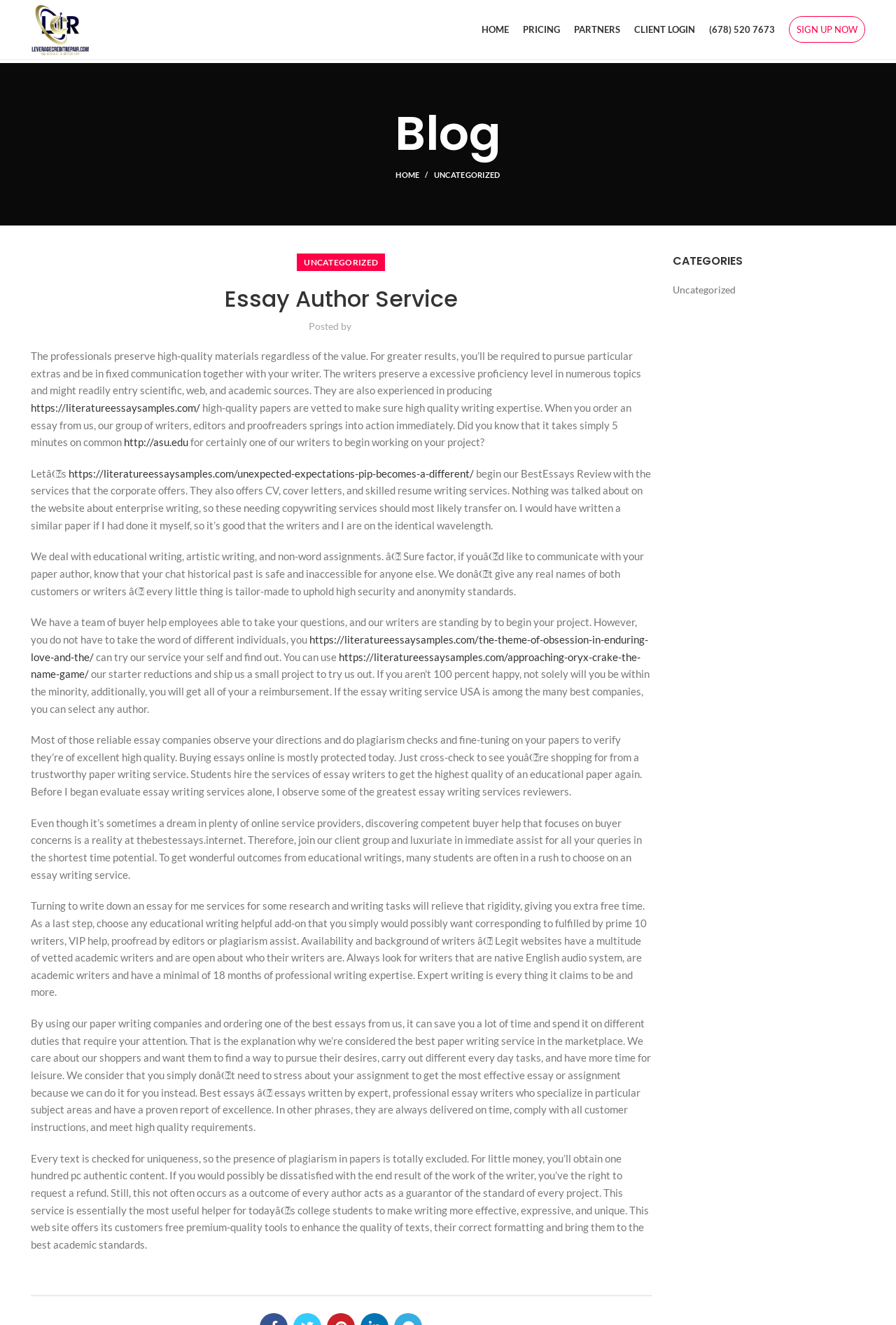Locate the bounding box coordinates of the area that needs to be clicked to fulfill the following instruction: "Click on the 'CLIENT LOGIN' link". The coordinates should be in the format of four float numbers between 0 and 1, namely [left, top, right, bottom].

[0.7, 0.012, 0.784, 0.033]